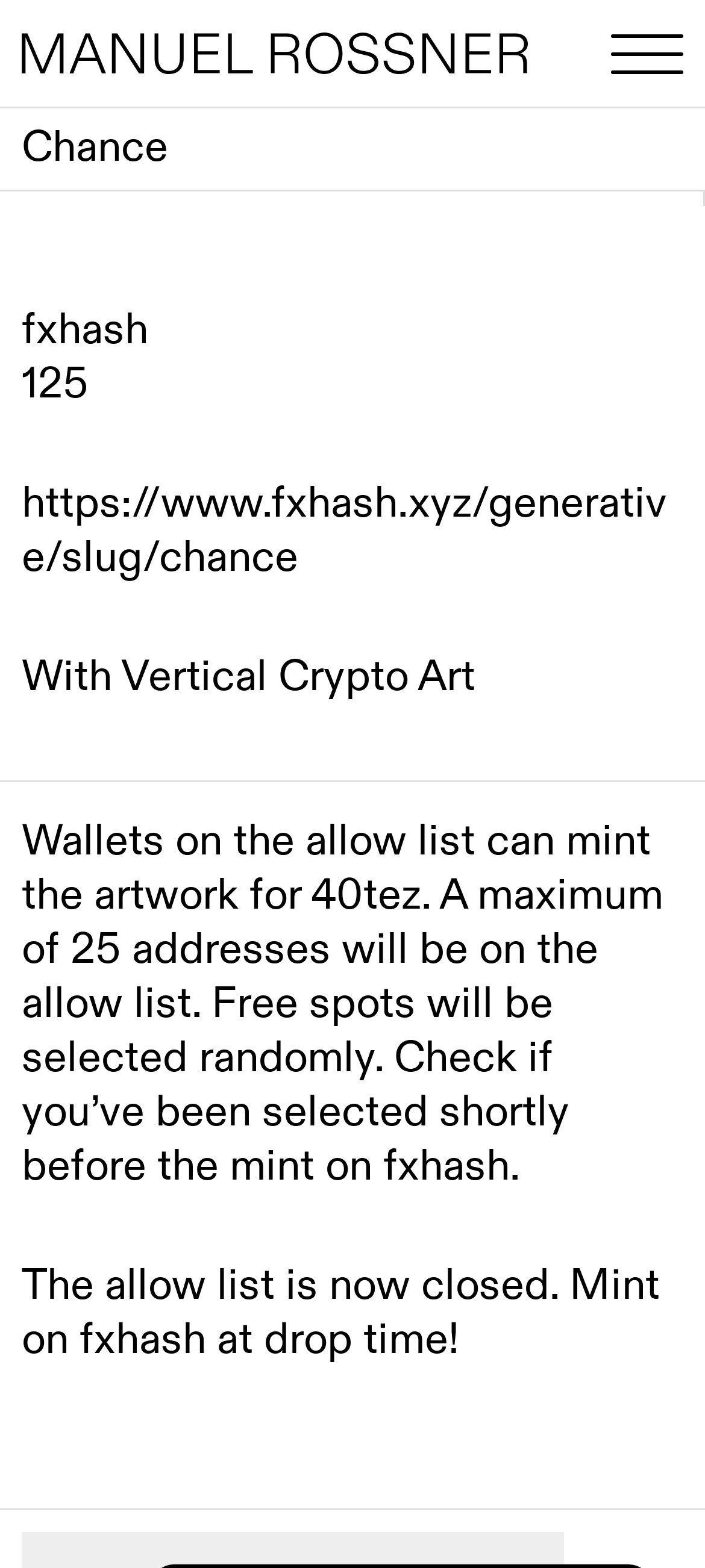Please locate the bounding box coordinates of the element that should be clicked to complete the given instruction: "Search for a keyword".

None